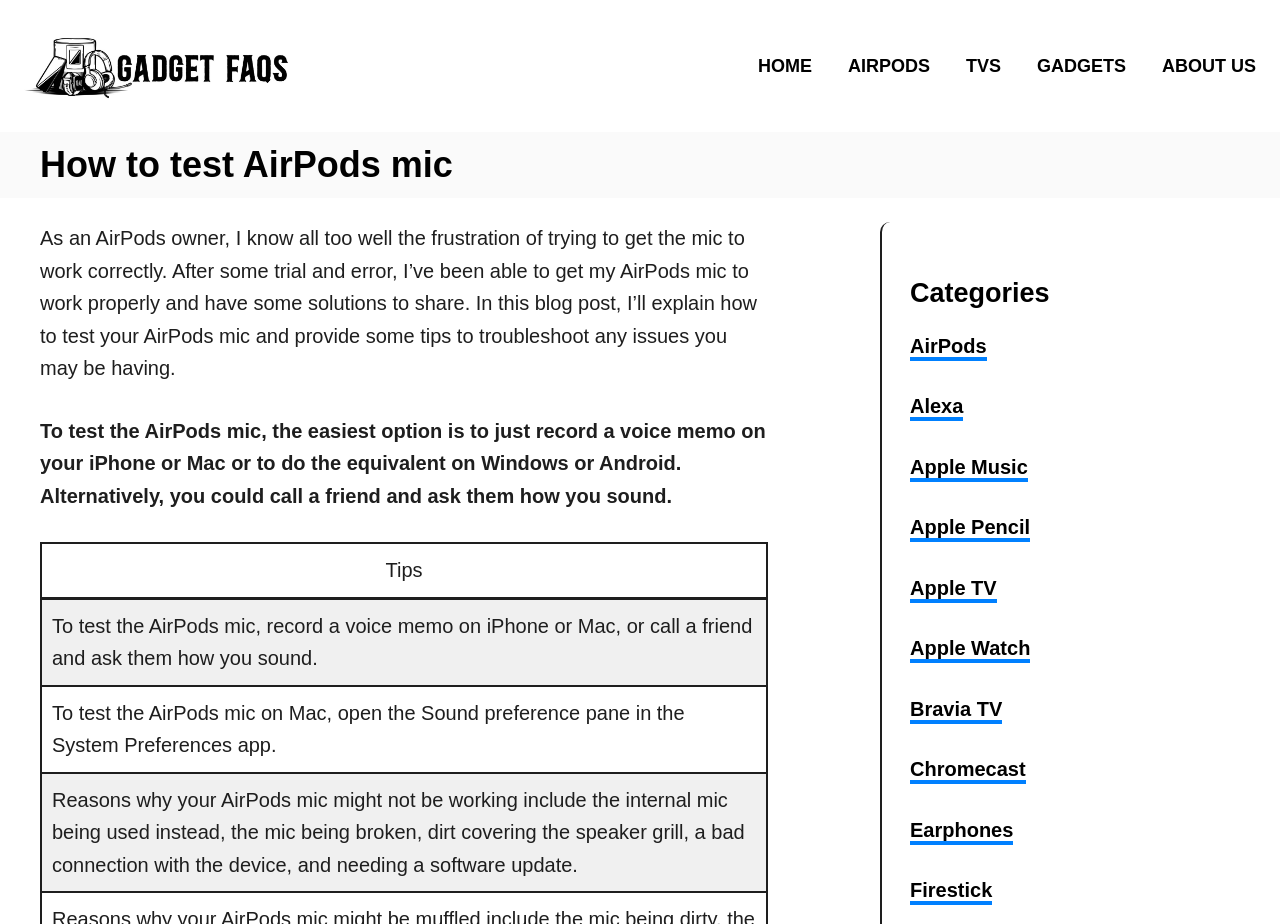Determine the bounding box coordinates of the UI element that matches the following description: "Apple Music". The coordinates should be four float numbers between 0 and 1 in the format [left, top, right, bottom].

[0.711, 0.493, 0.803, 0.522]